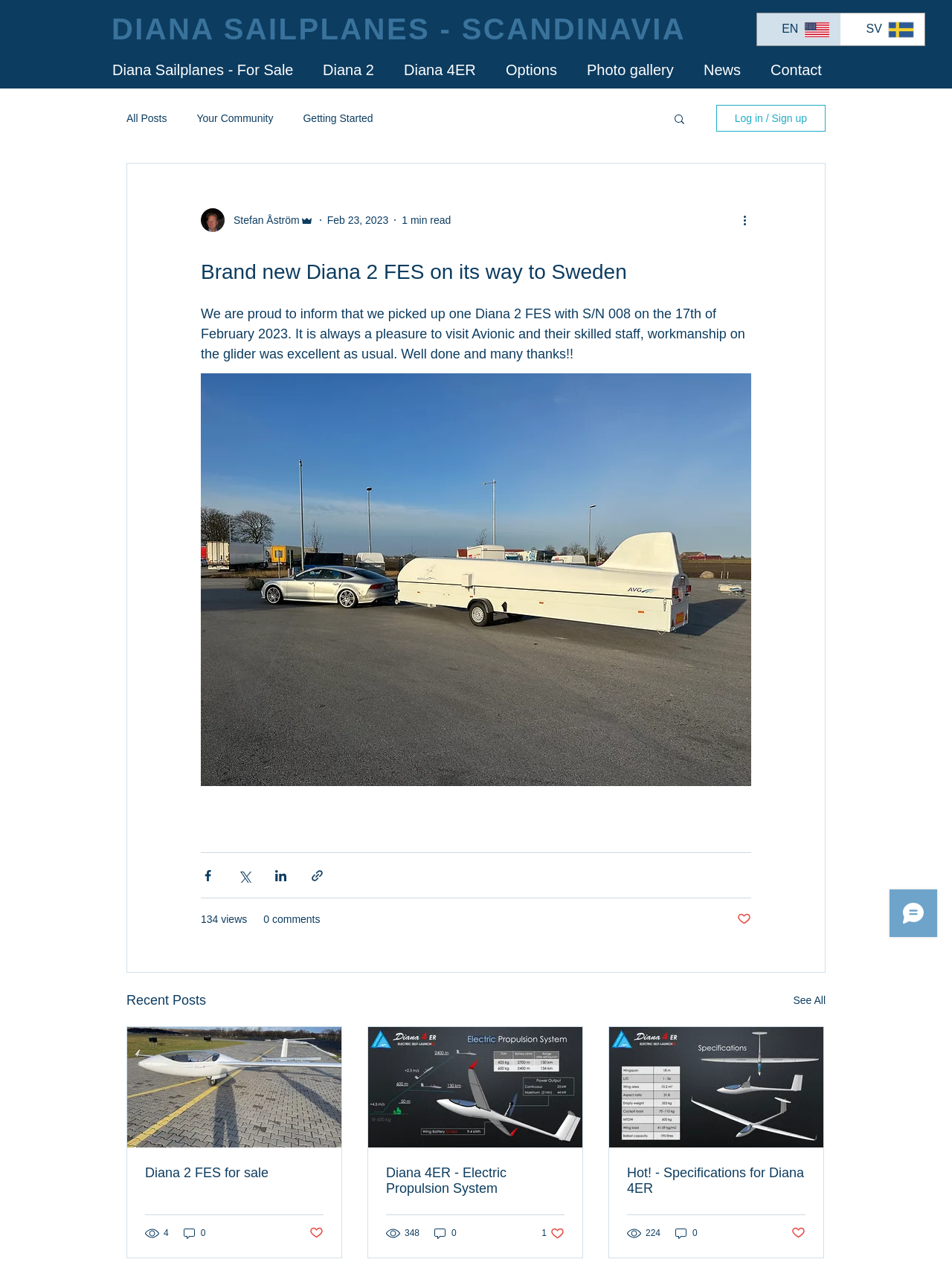Using the webpage screenshot, find the UI element described by 0. Provide the bounding box coordinates in the format (top-left x, top-left y, bottom-right x, bottom-right y), ensuring all values are floating point numbers between 0 and 1.

[0.708, 0.971, 0.734, 0.983]